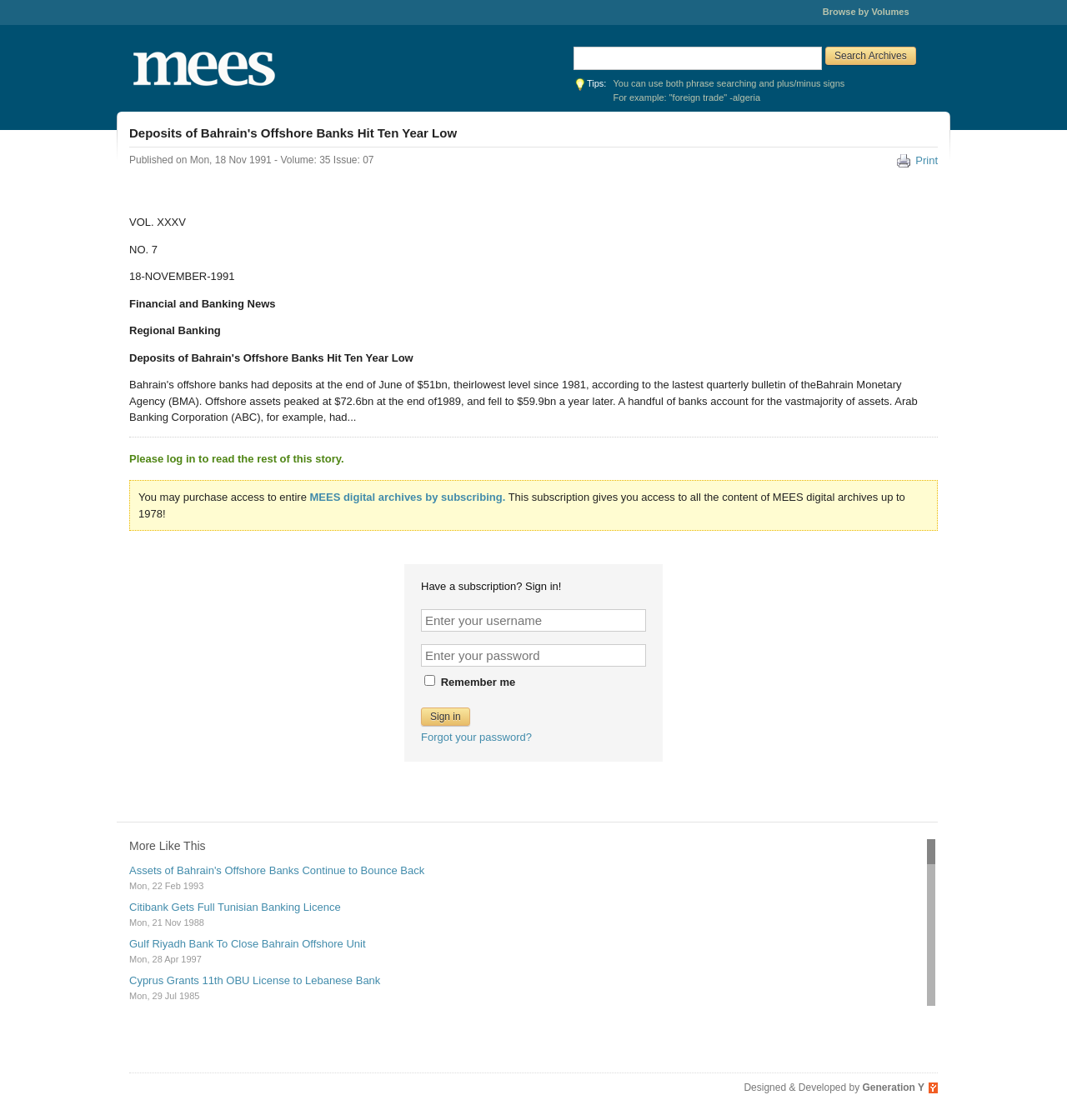Kindly determine the bounding box coordinates for the clickable area to achieve the given instruction: "Read more about Deposits of Bahrain's Offshore Banks Hit Ten Year Low".

[0.121, 0.109, 0.428, 0.129]